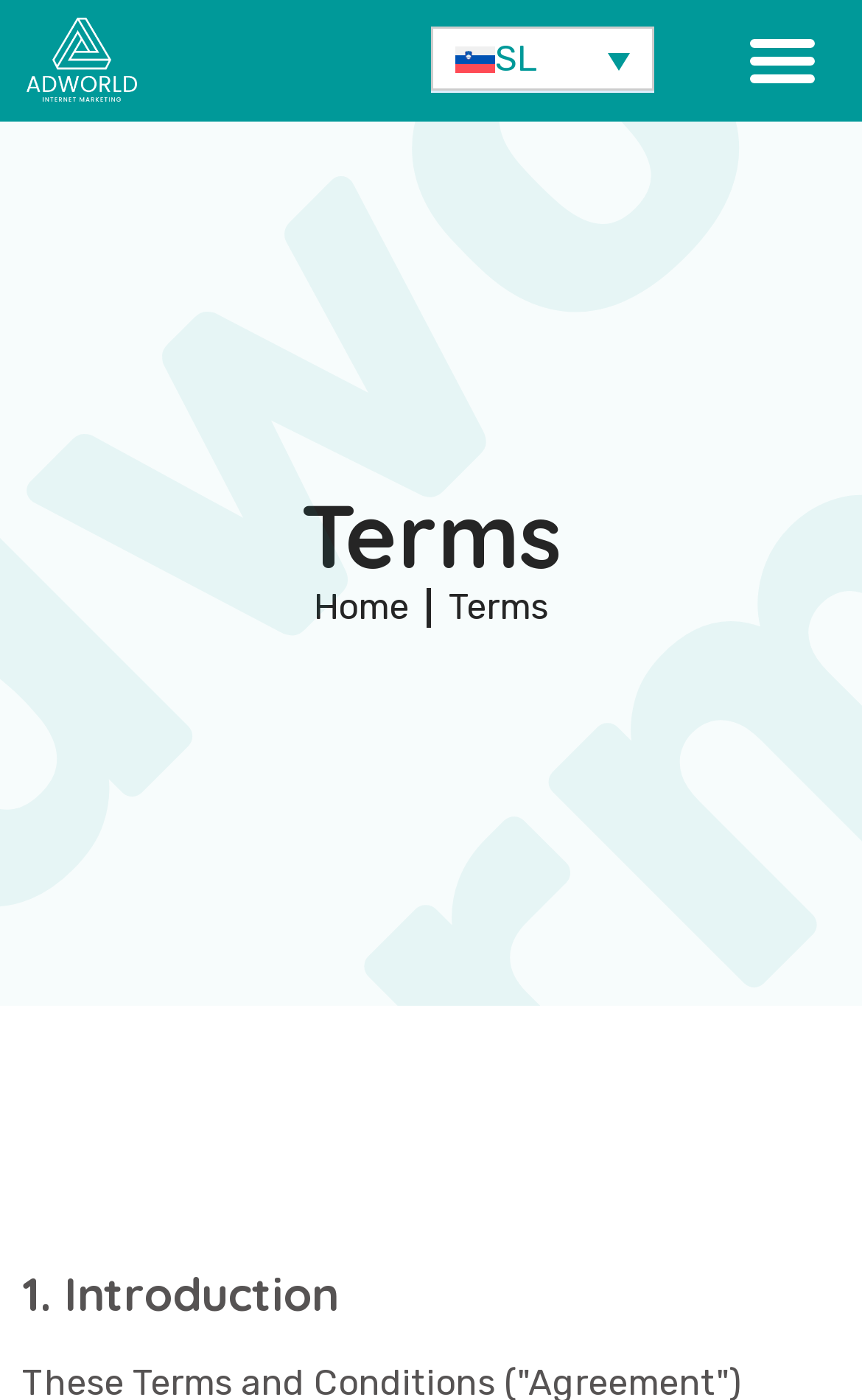Answer briefly with one word or phrase:
What is the topic of the introduction?

Terms and Conditions